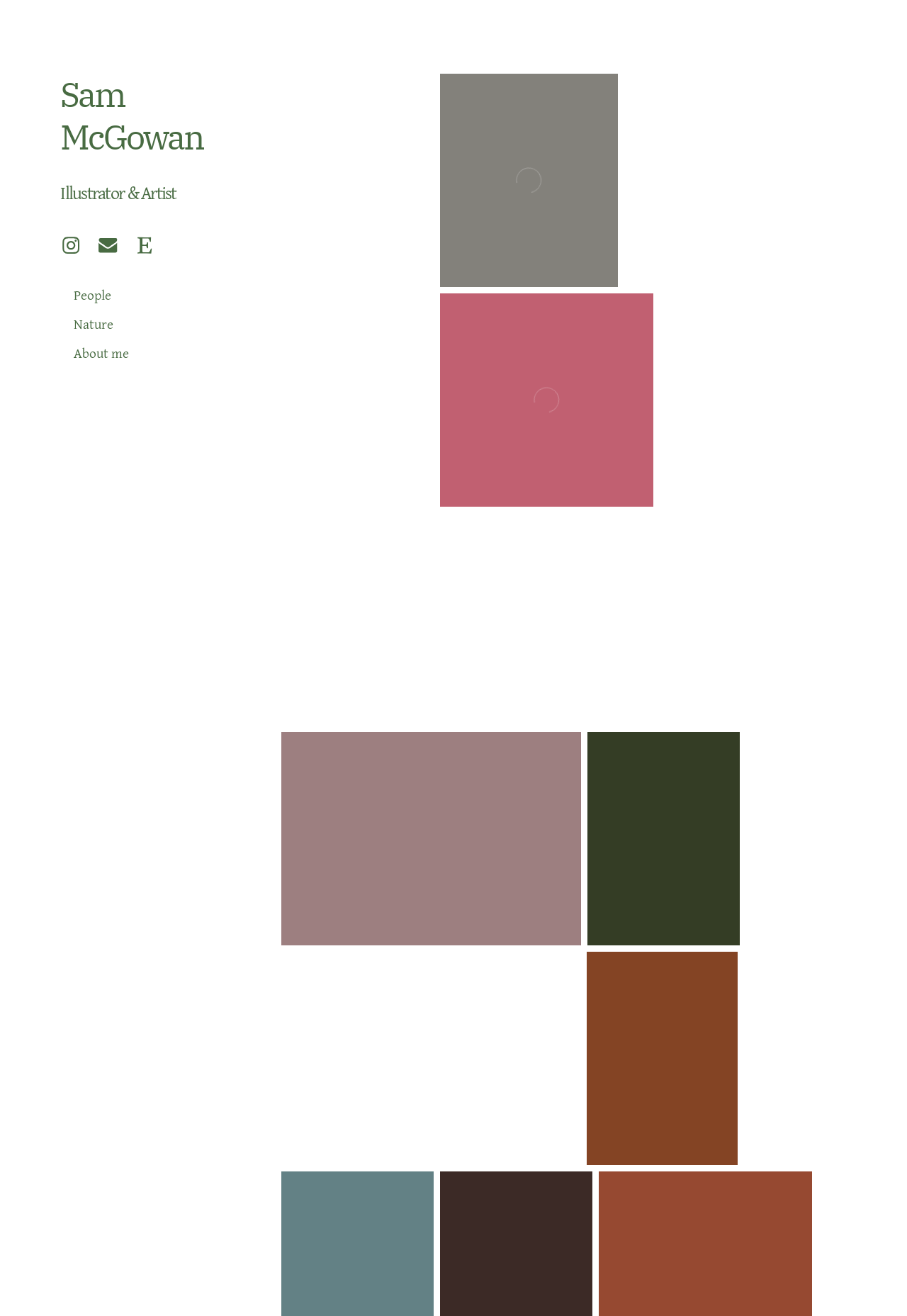Please analyze the image and provide a thorough answer to the question:
How many artworks are displayed on the webpage?

There are nine links with the text 'Untitled' and an image, which suggests that there are nine artworks displayed on the webpage.